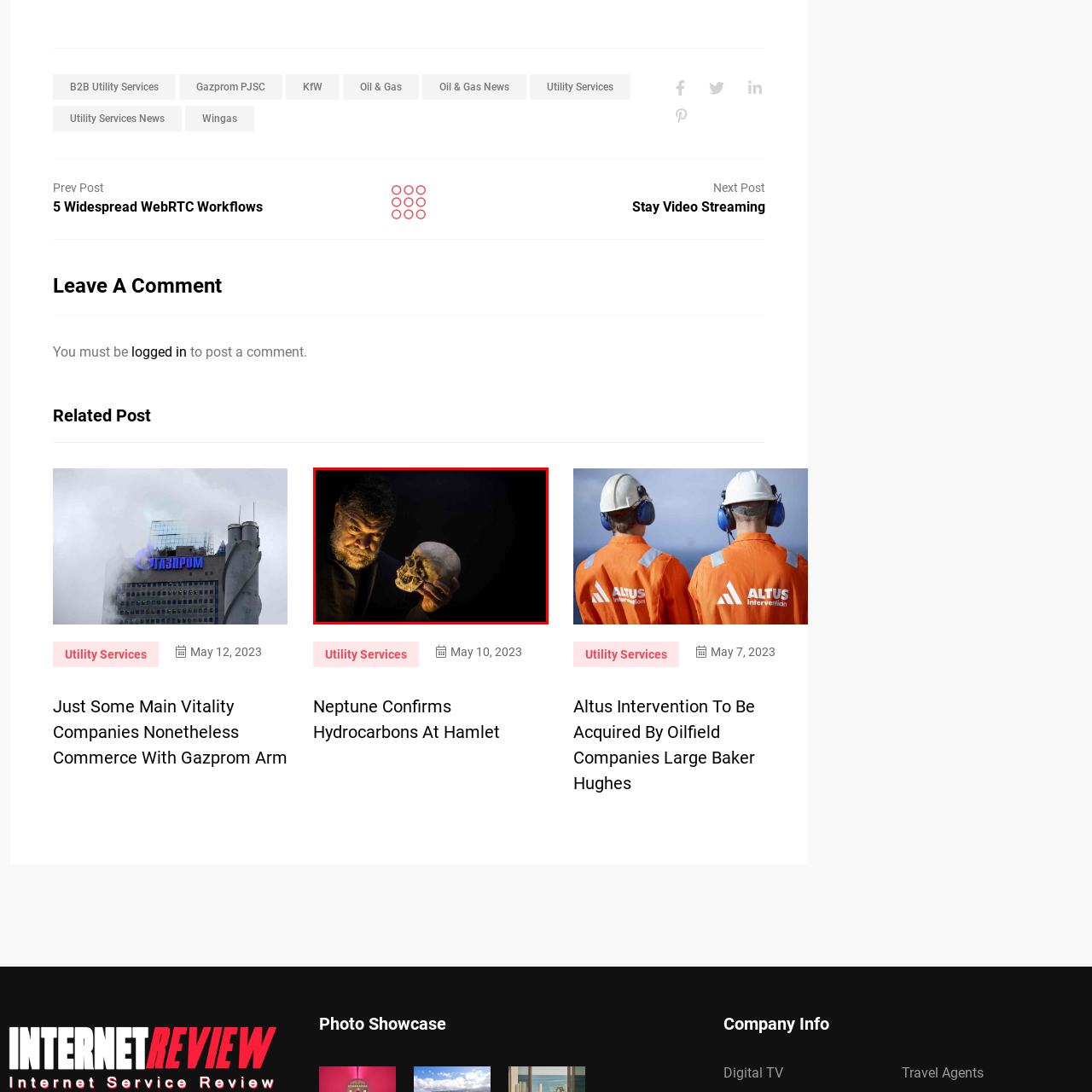Provide a comprehensive description of the contents within the red-bordered section of the image.

In a dramatic and evocative scene, a man with a thick beard and intense gaze holds a human skull in one hand, illuminated by flickering light that creates deep shadows around him. The dark background heightens the somber mood, drawing attention to both the expression on his face and the skull he examines. This image captures a moment of contemplation, possibly reflecting on themes of mortality and the human condition. The contrast between the stark lighting and the intriguing subject matter invites viewers to ponder deeper questions about life and death.